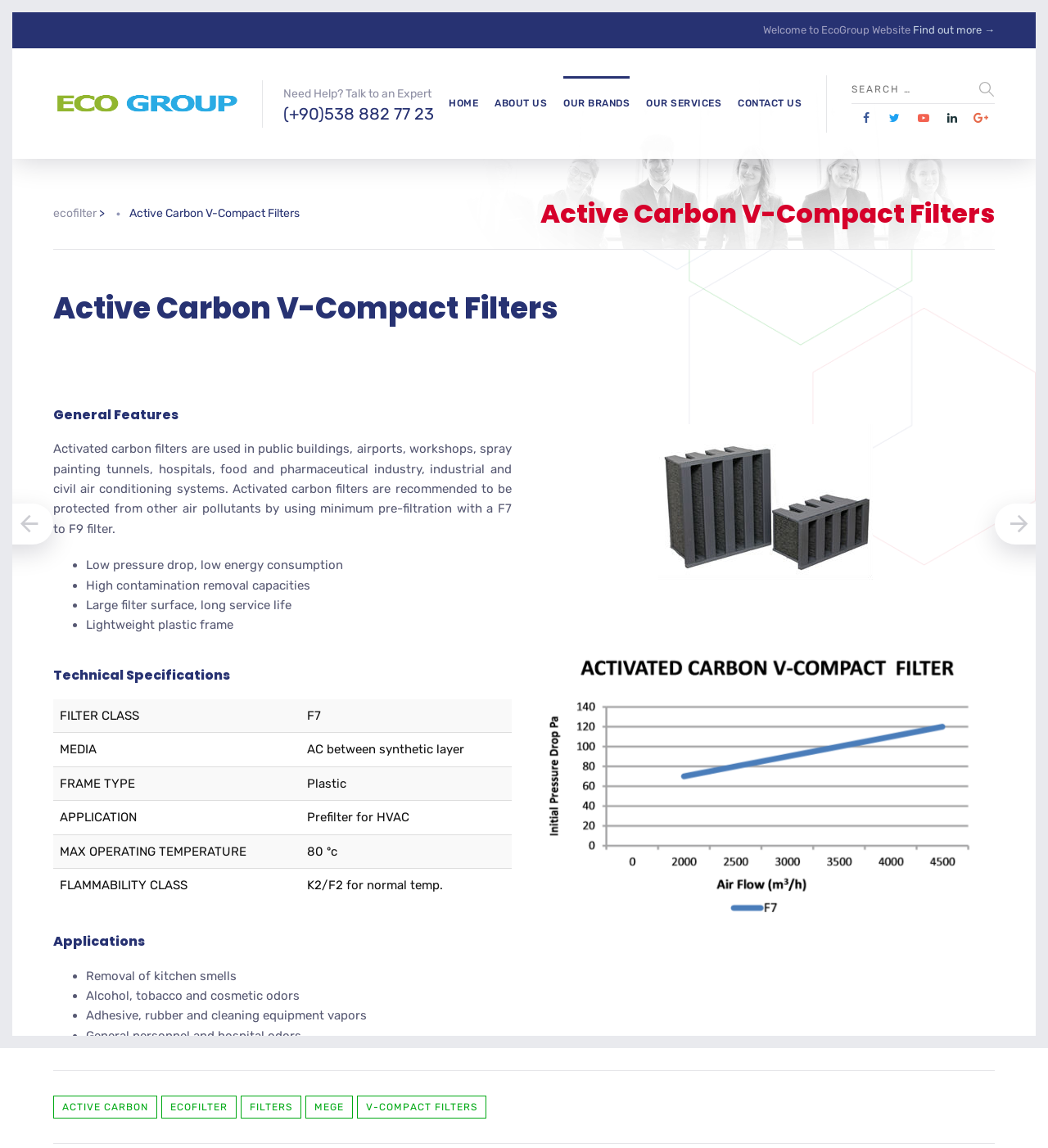Please examine the image and provide a detailed answer to the question: What is the recommended pre-filtration for activated carbon filters?

The recommended pre-filtration for activated carbon filters can be found in the static text element with the text 'Activated carbon filters are recommended to be protected from other air pollutants by using minimum pre-filtration with a F7 to F9 filter.' which provides information about the usage of activated carbon filters.